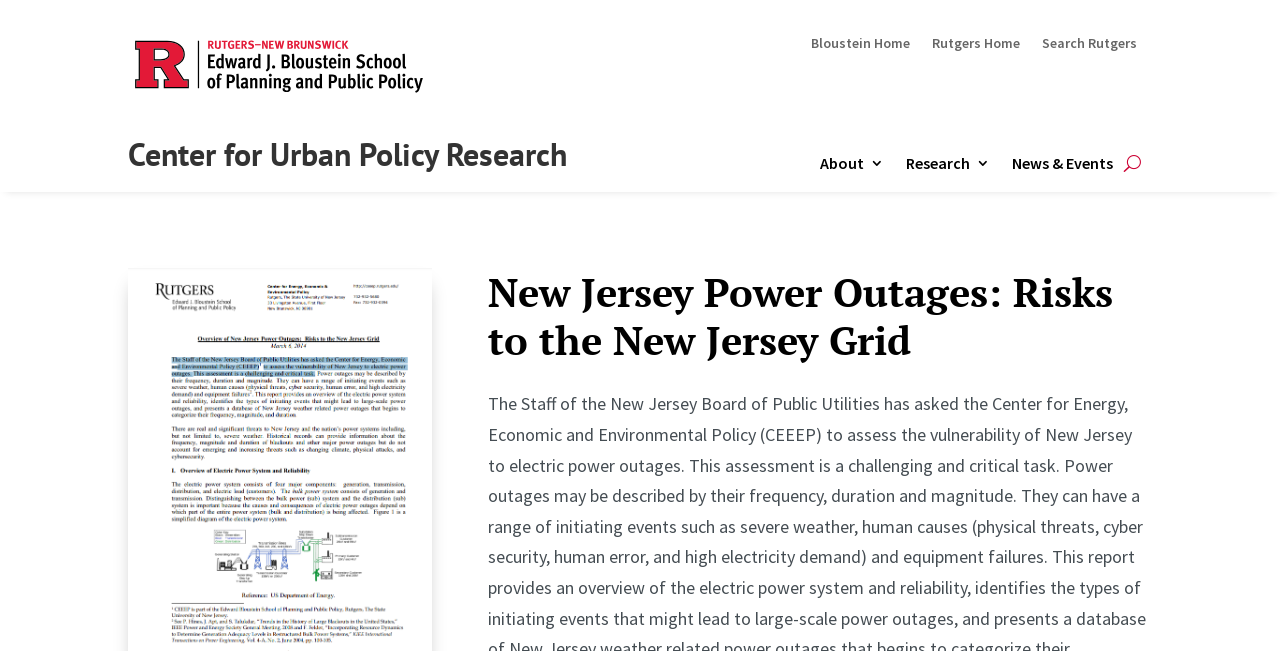Locate the bounding box coordinates for the element described below: "News & Events". The coordinates must be four float values between 0 and 1, formatted as [left, top, right, bottom].

[0.791, 0.235, 0.87, 0.28]